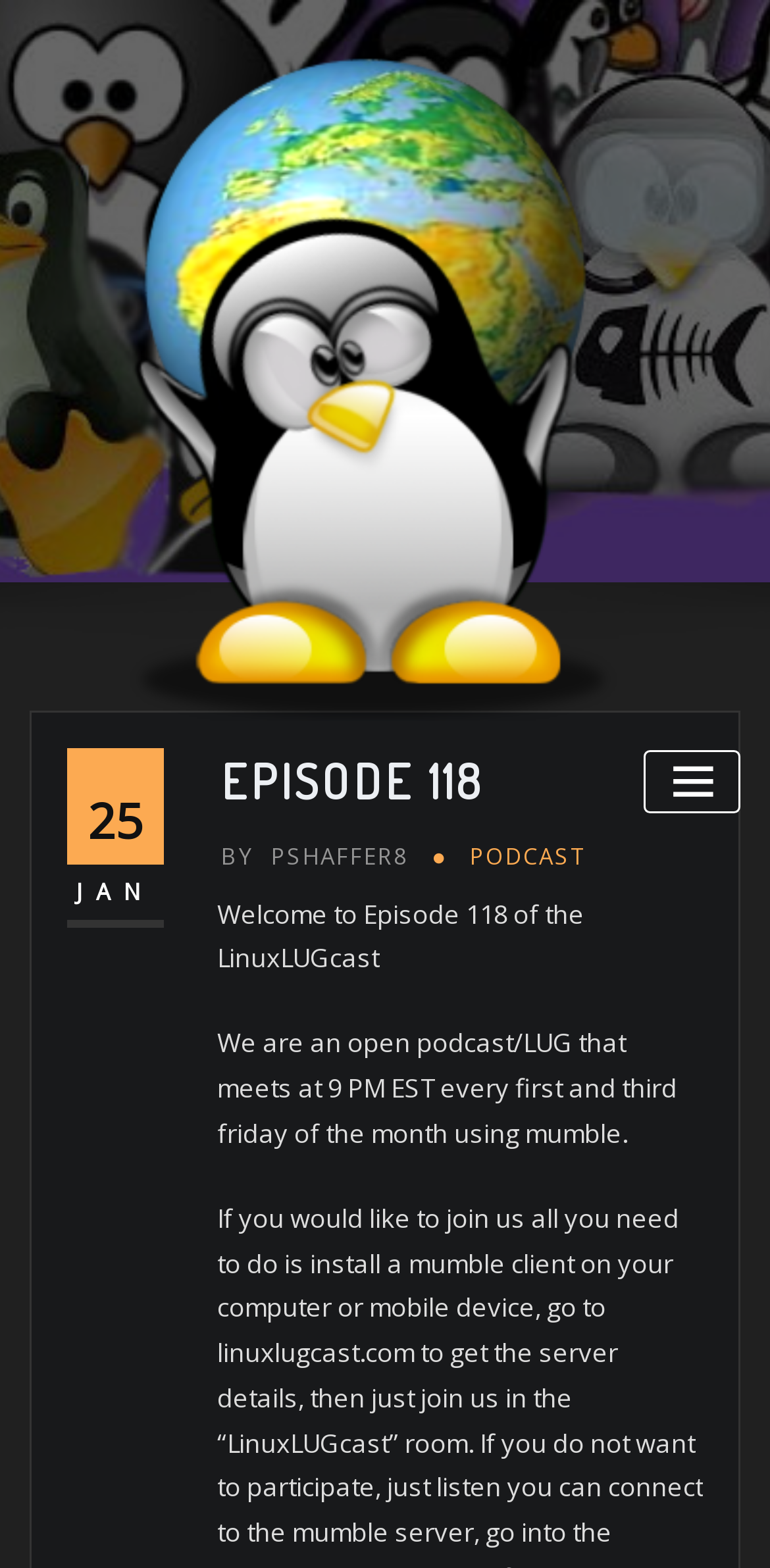What is the date of the episode?
Please answer the question as detailed as possible.

The date of the episode can be found by looking at the link element with the text '25 JAN' which is located below the episode title, and also by looking at the time element with no text, which is likely indicating the date and time of the episode.